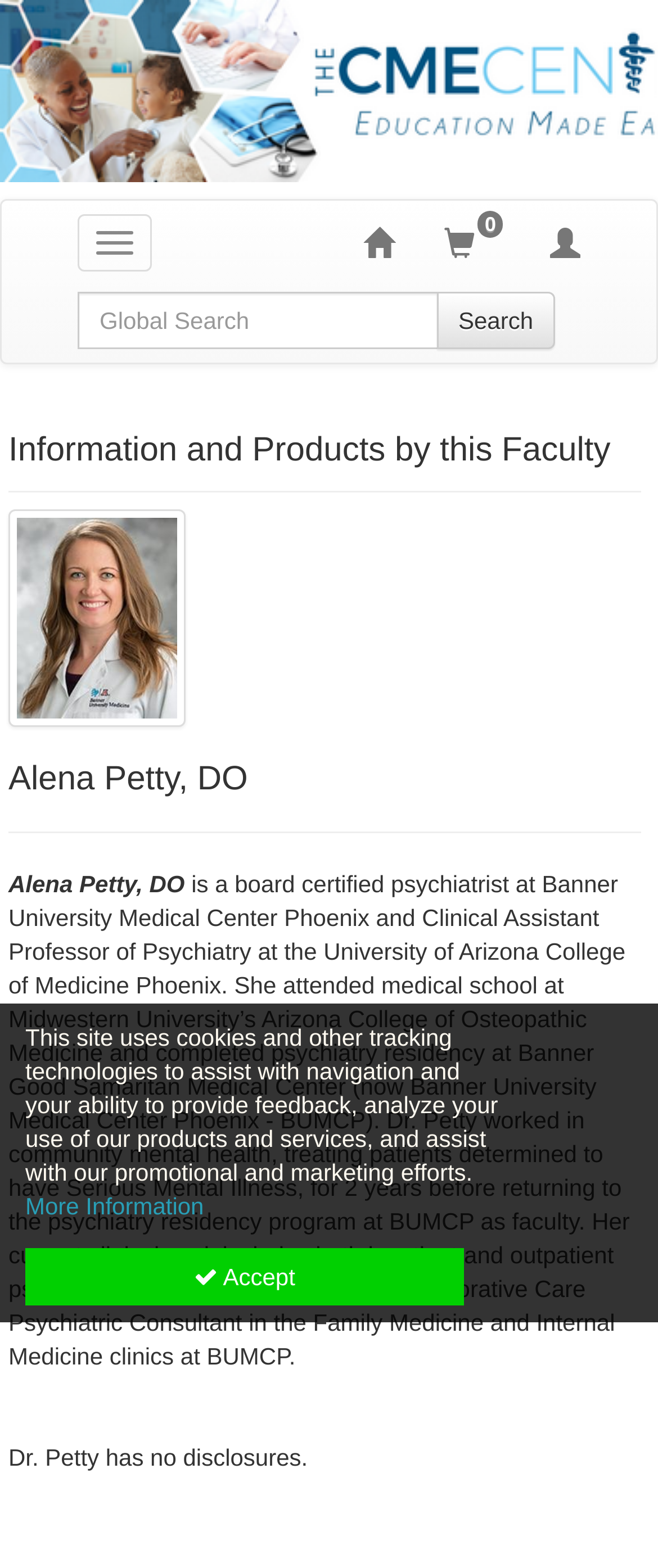Find the bounding box coordinates for the element described here: "Toggle navigation".

[0.118, 0.137, 0.231, 0.173]